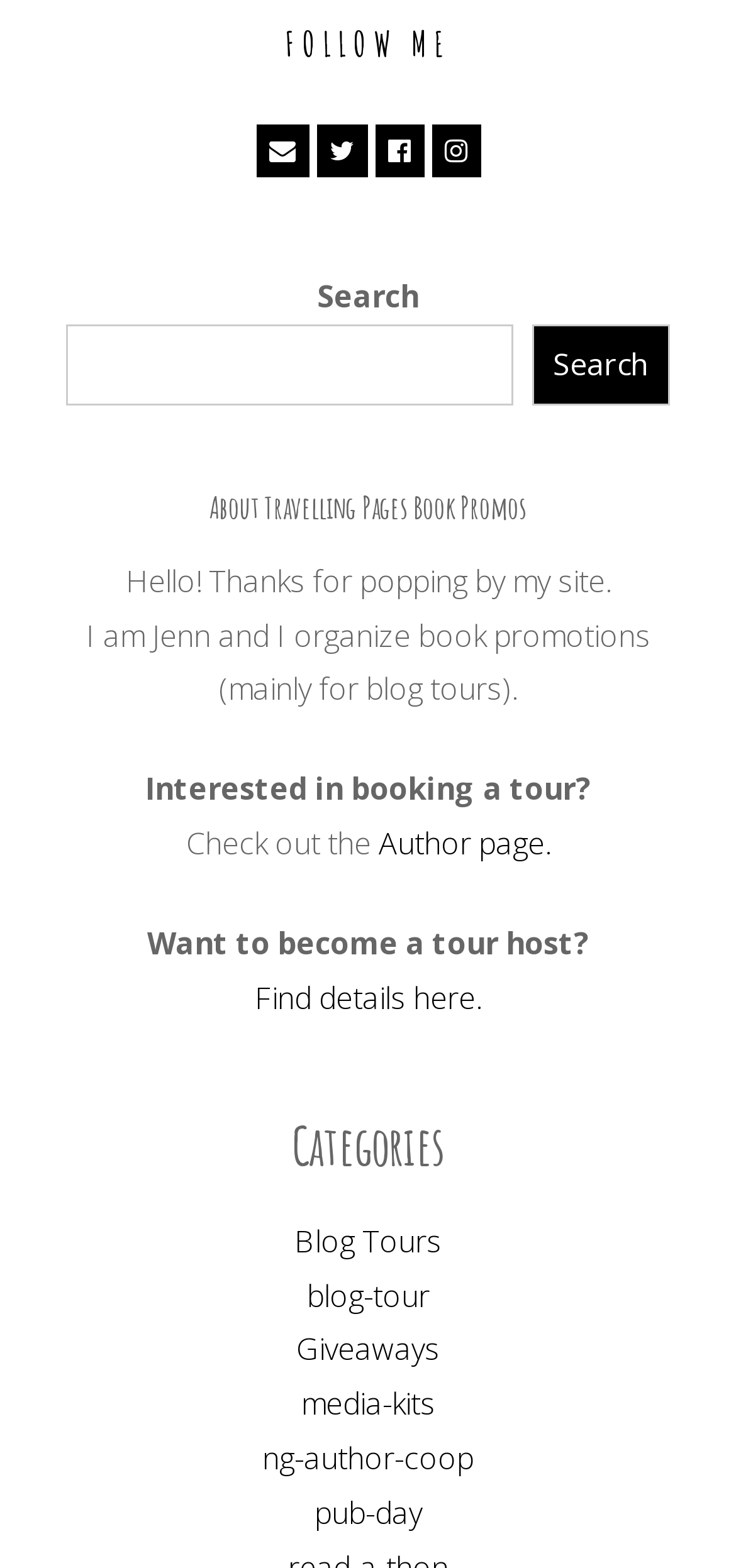Can you find the bounding box coordinates of the area I should click to execute the following instruction: "Go to the Blog Tours page"?

[0.4, 0.778, 0.6, 0.804]